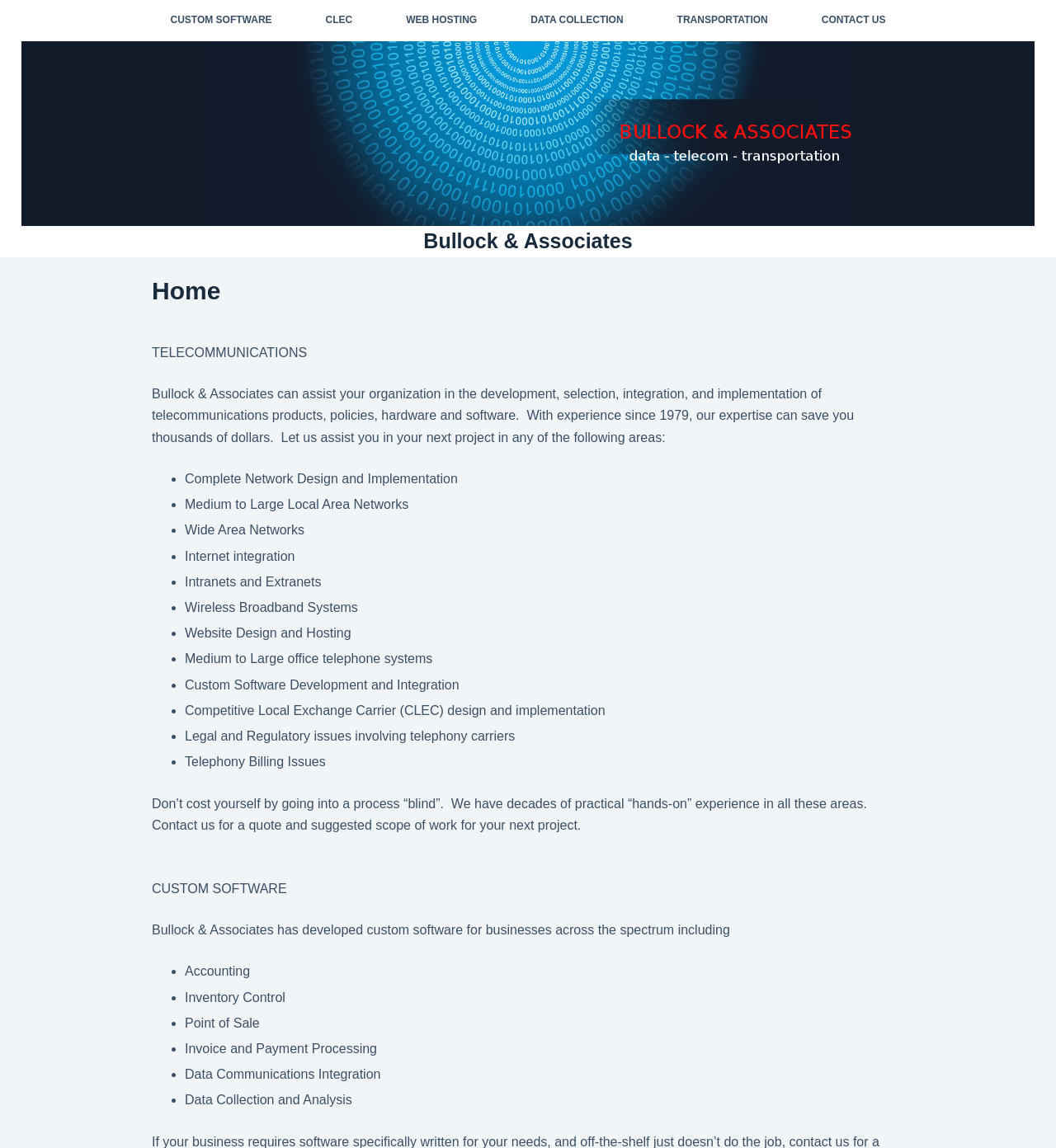What is the purpose of contacting Bullock & Associates?
Provide a short answer using one word or a brief phrase based on the image.

Get a quote